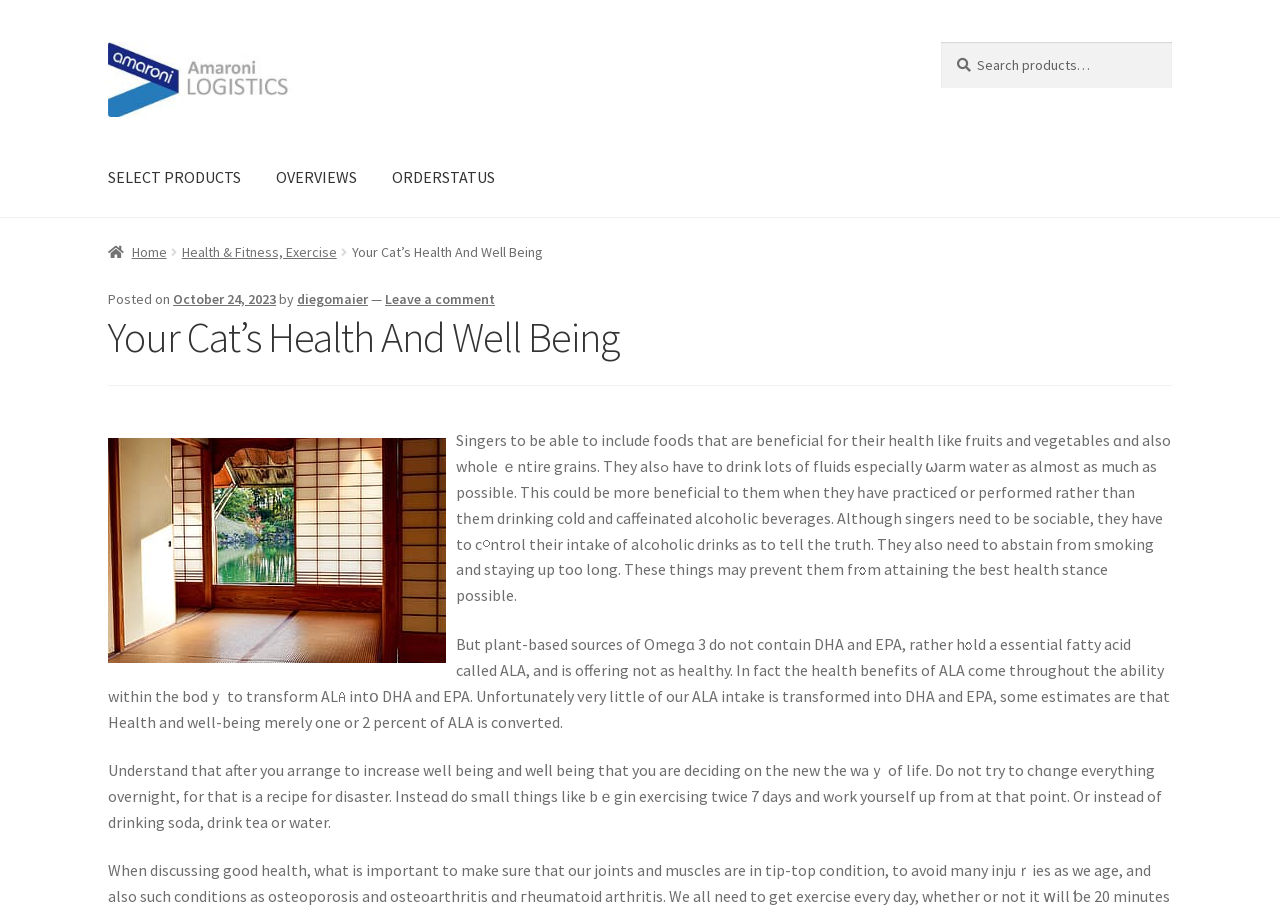Please determine the bounding box coordinates for the element with the description: "Leave a comment".

[0.301, 0.319, 0.387, 0.338]